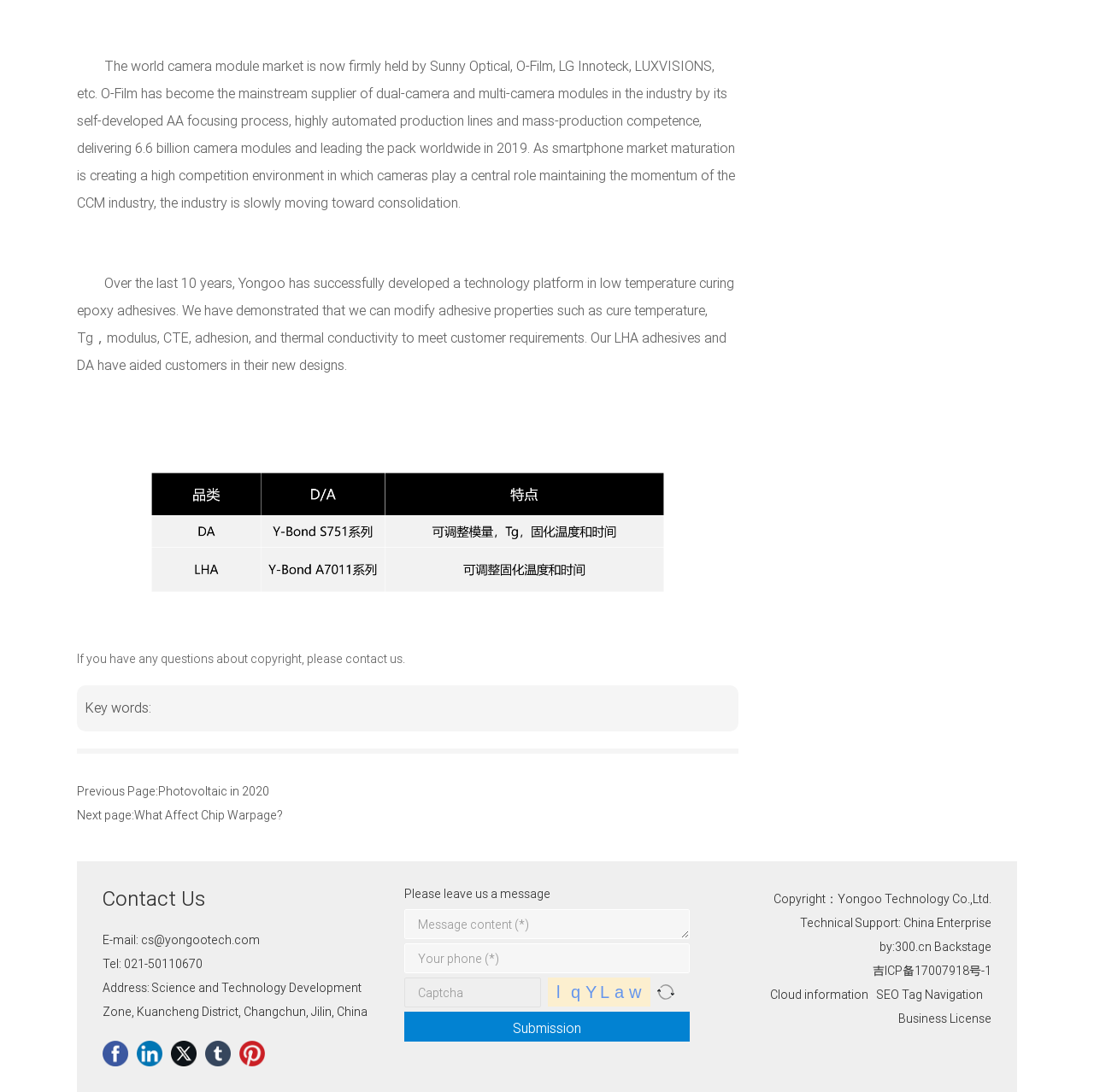Provide a one-word or one-phrase answer to the question:
What is the purpose of the textbox labeled 'Message content (*)'?

Leave a message